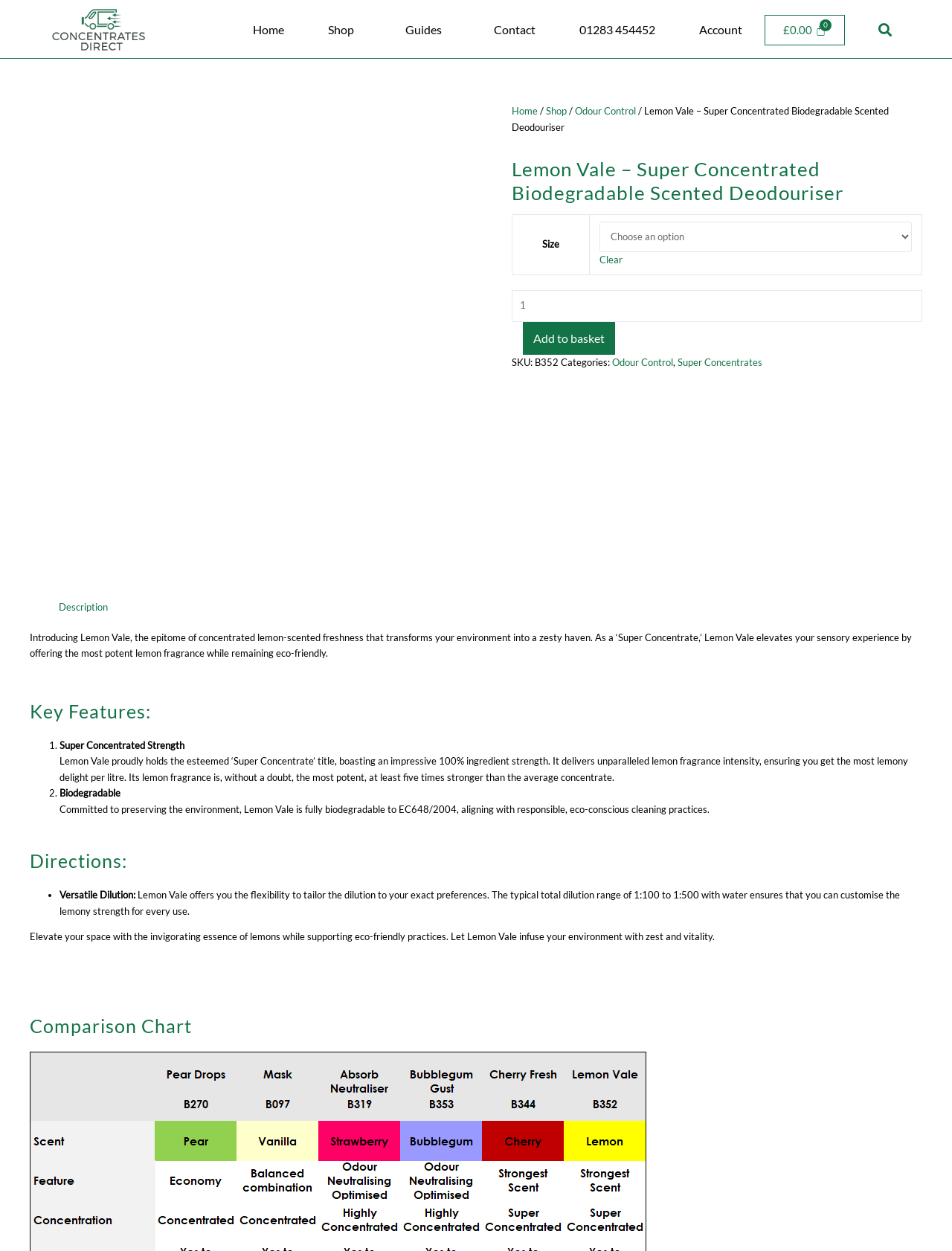Please determine the bounding box coordinates of the element's region to click for the following instruction: "Click on Home".

None